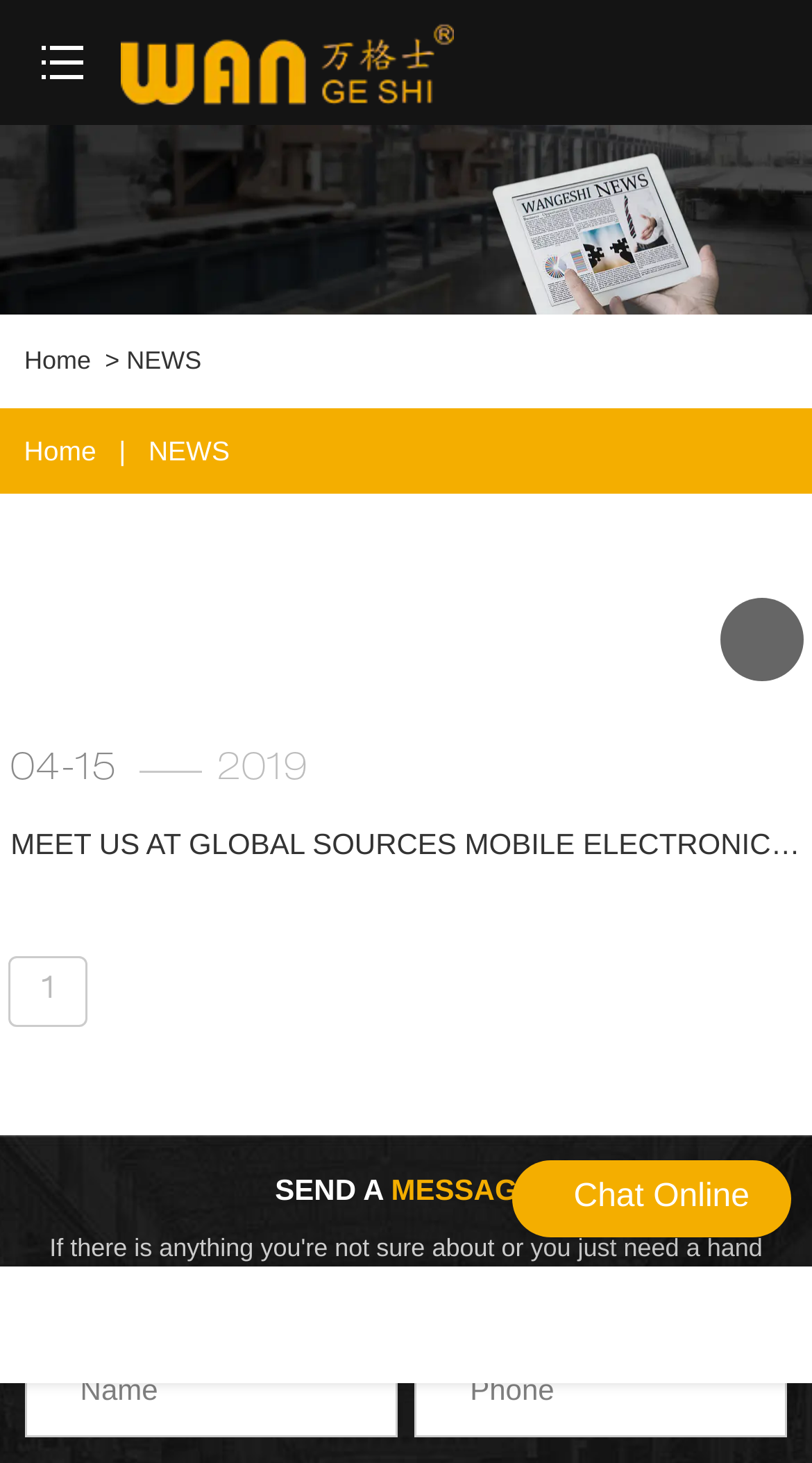Using the element description provided, determine the bounding box coordinates in the format (top-left x, top-left y, bottom-right x, bottom-right y). Ensure that all values are floating point numbers between 0 and 1. Element description: Website Sign In

None